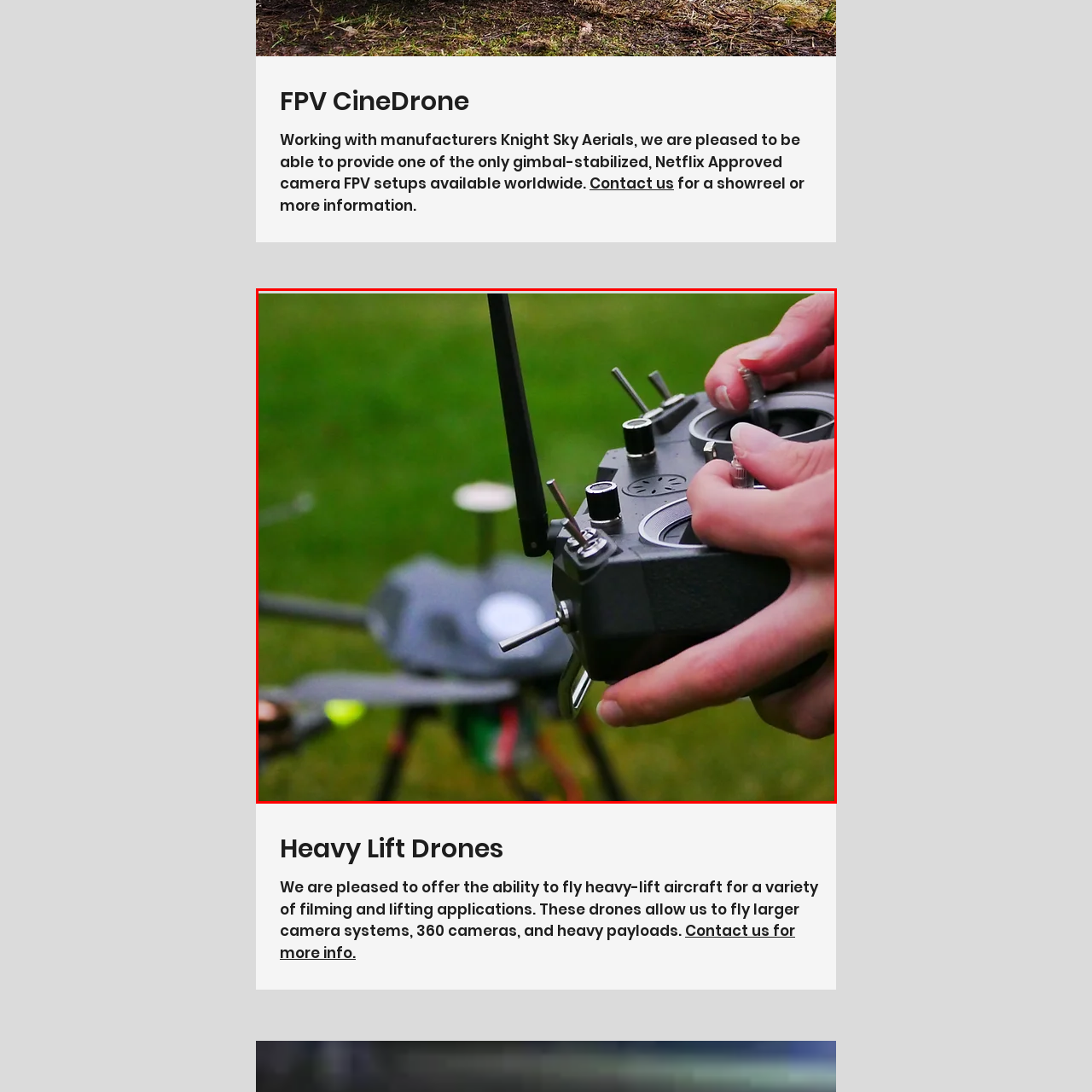Observe the image confined by the red frame and answer the question with a single word or phrase:
What type of camera setup is used?

Gimbal-stabilized